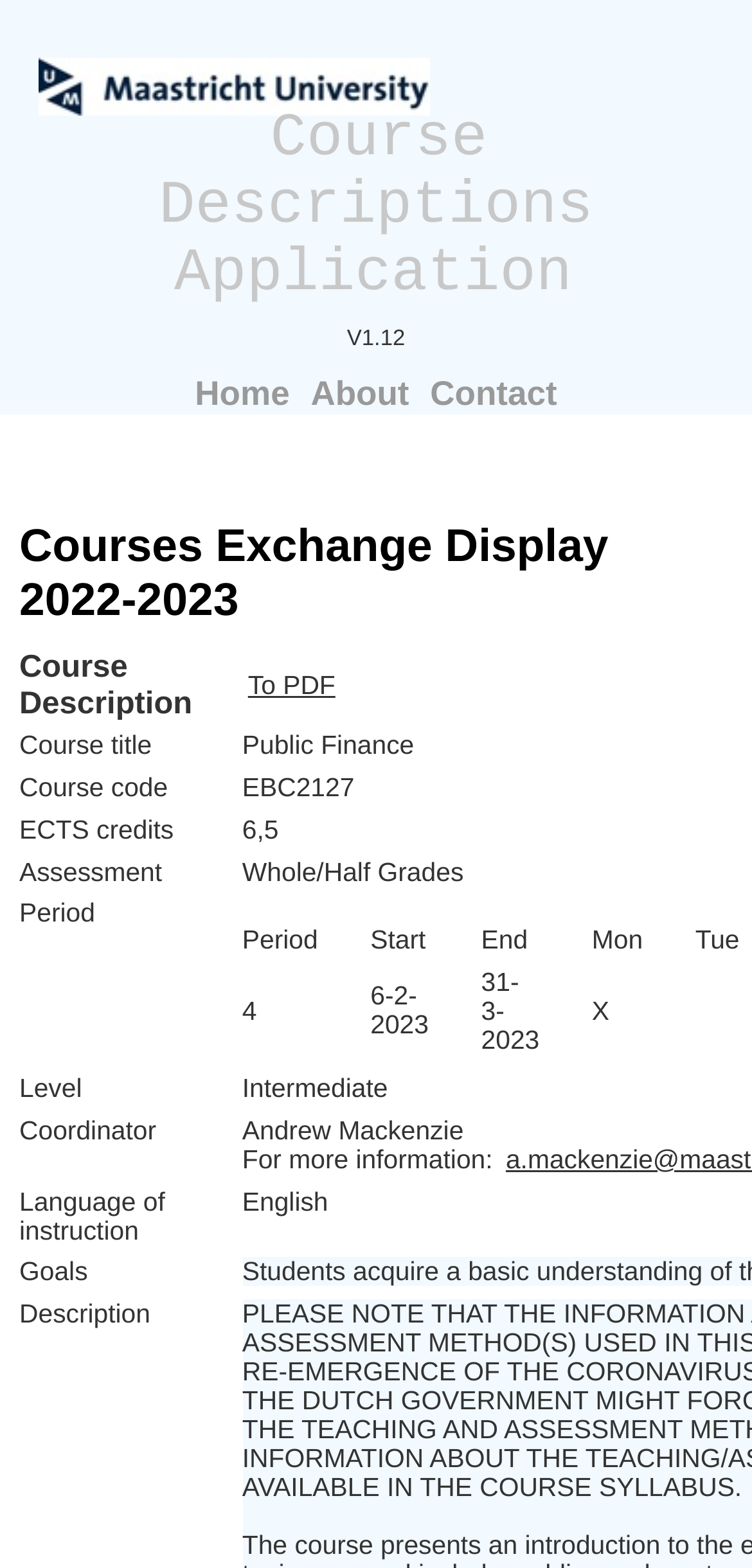Identify the bounding box of the UI element that matches this description: "Course Descriptions Application".

[0.211, 0.068, 0.789, 0.197]